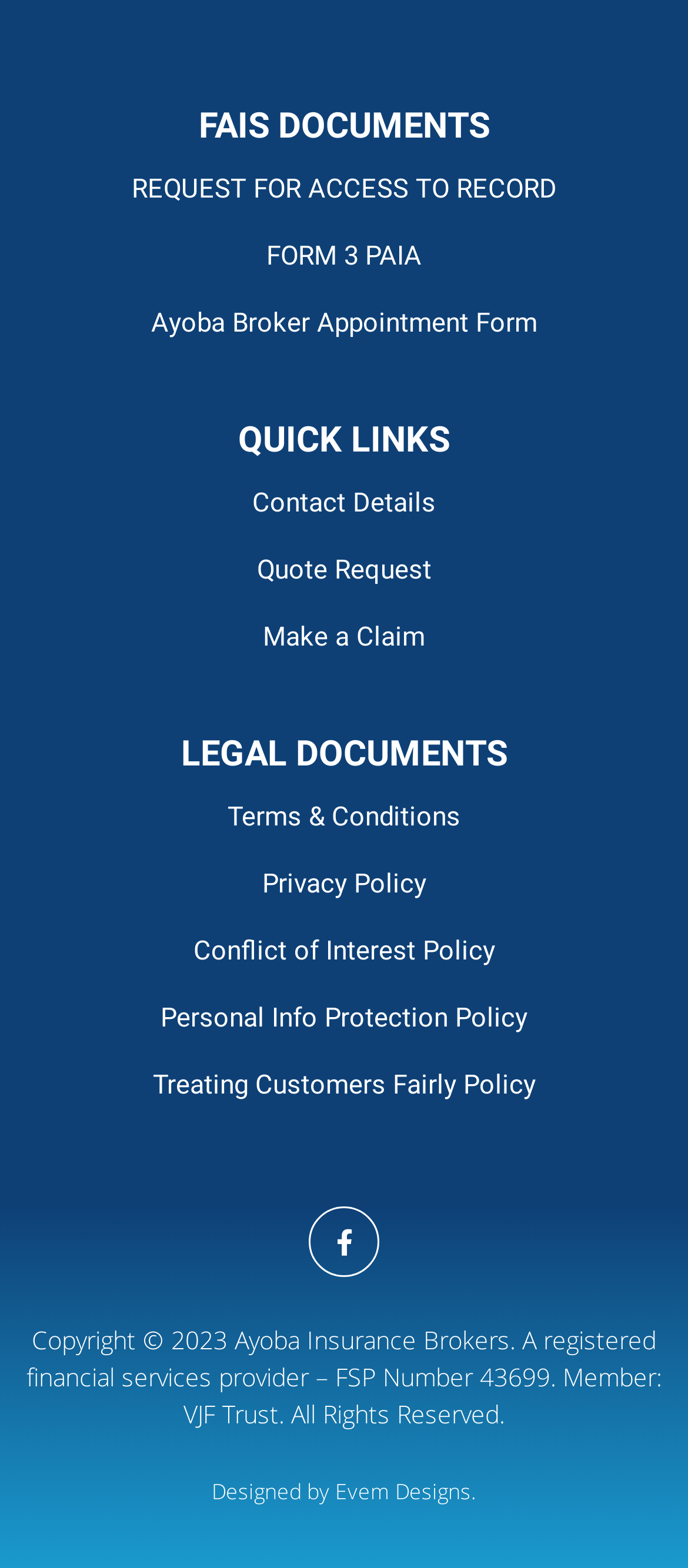Identify the coordinates of the bounding box for the element that must be clicked to accomplish the instruction: "Fill out form 3 PAIA".

[0.387, 0.153, 0.613, 0.174]